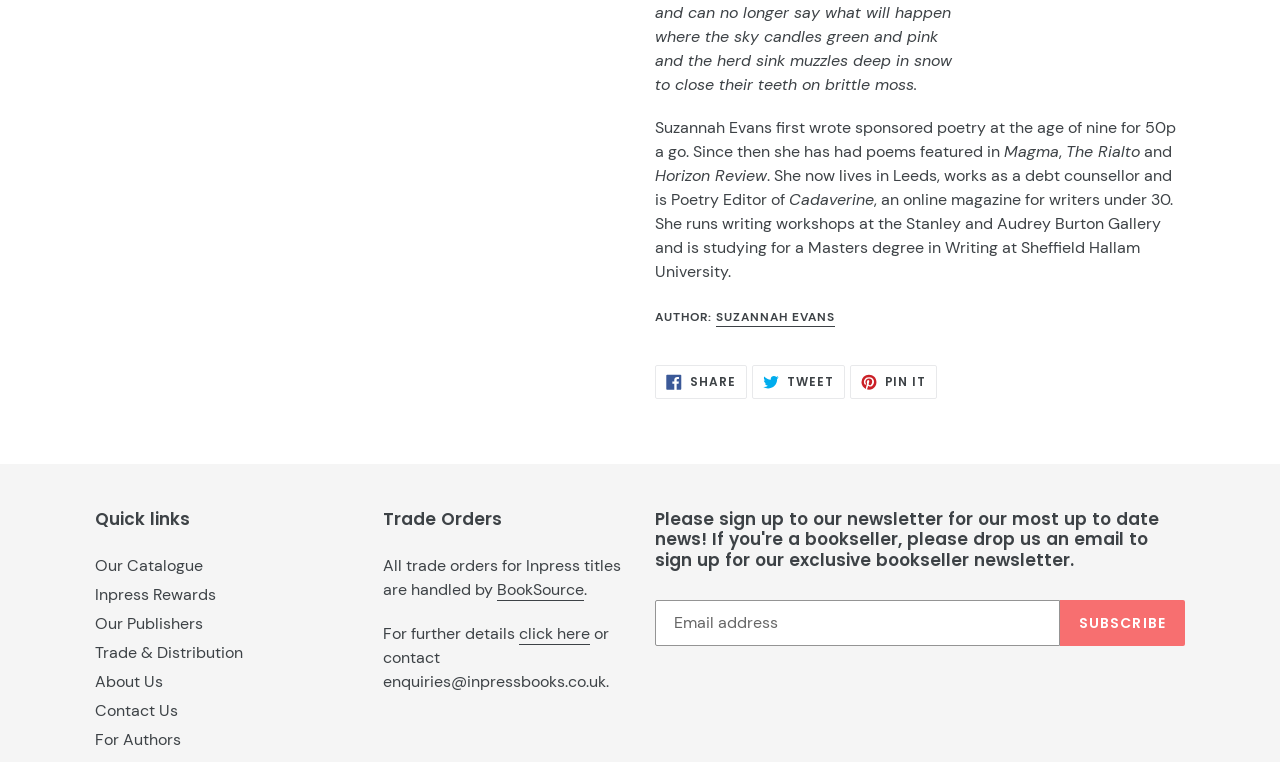What are the three social media platforms that users can share the content on?
Answer with a single word or short phrase according to what you see in the image.

Facebook, Twitter, Pinterest